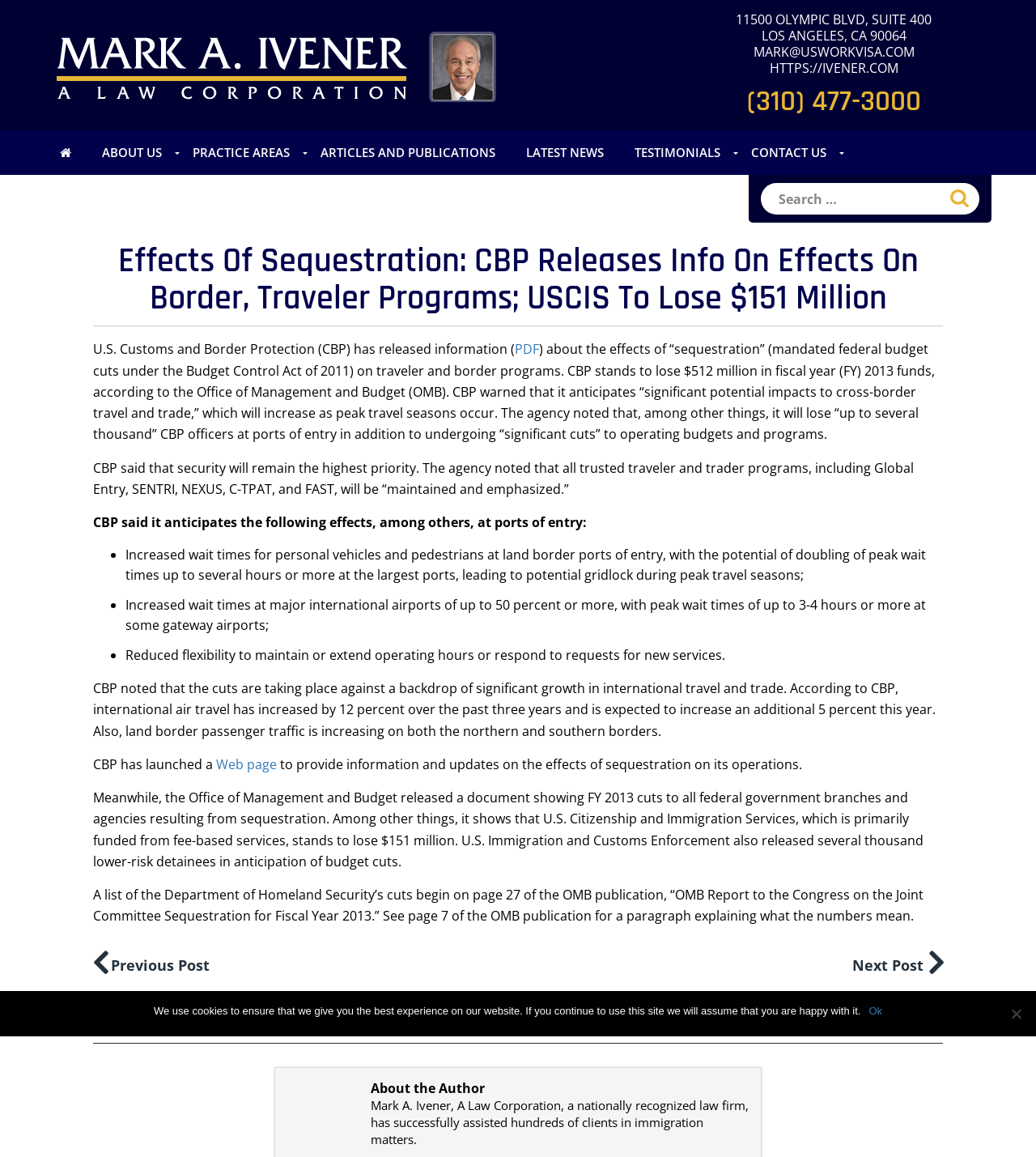Pinpoint the bounding box coordinates of the clickable element needed to complete the instruction: "Click the 'Mark A Ivener, A Law Corporation' link". The coordinates should be provided as four float numbers between 0 and 1: [left, top, right, bottom].

[0.055, 0.043, 0.488, 0.058]